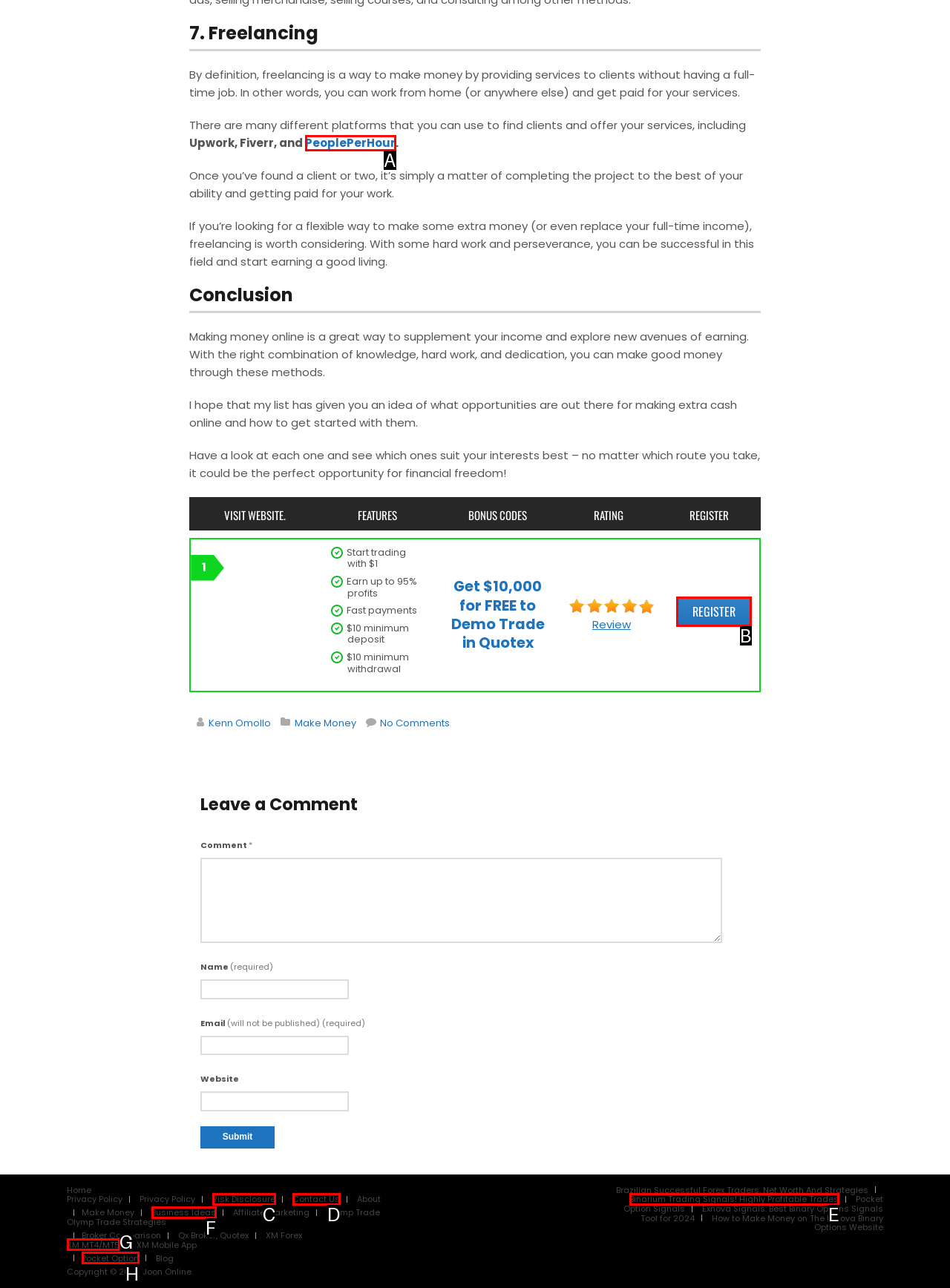Tell me which one HTML element best matches the description: PeoplePerHour Answer with the option's letter from the given choices directly.

A